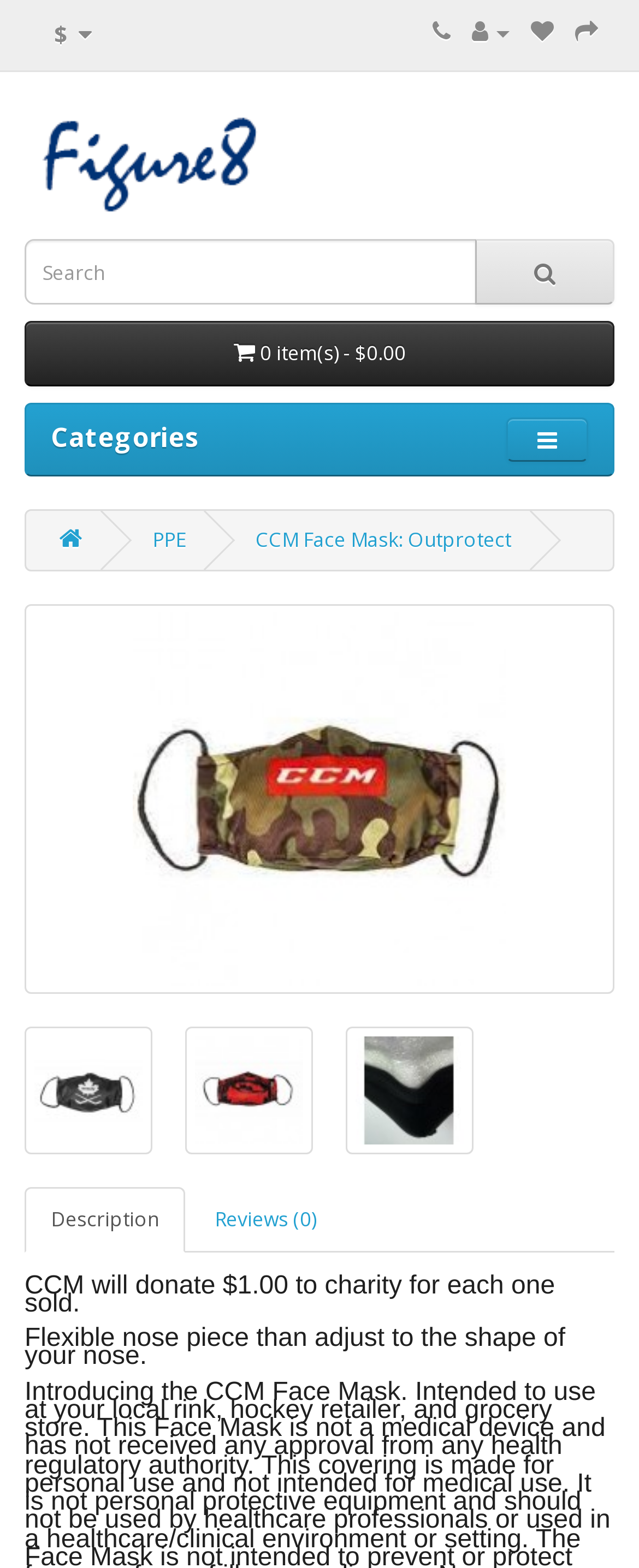What is the charity donation amount for each product sold?
Provide a comprehensive and detailed answer to the question.

I read the static text element 'CCM will donate $1.00 to charity for each one sold.' which explicitly states the charity donation amount.